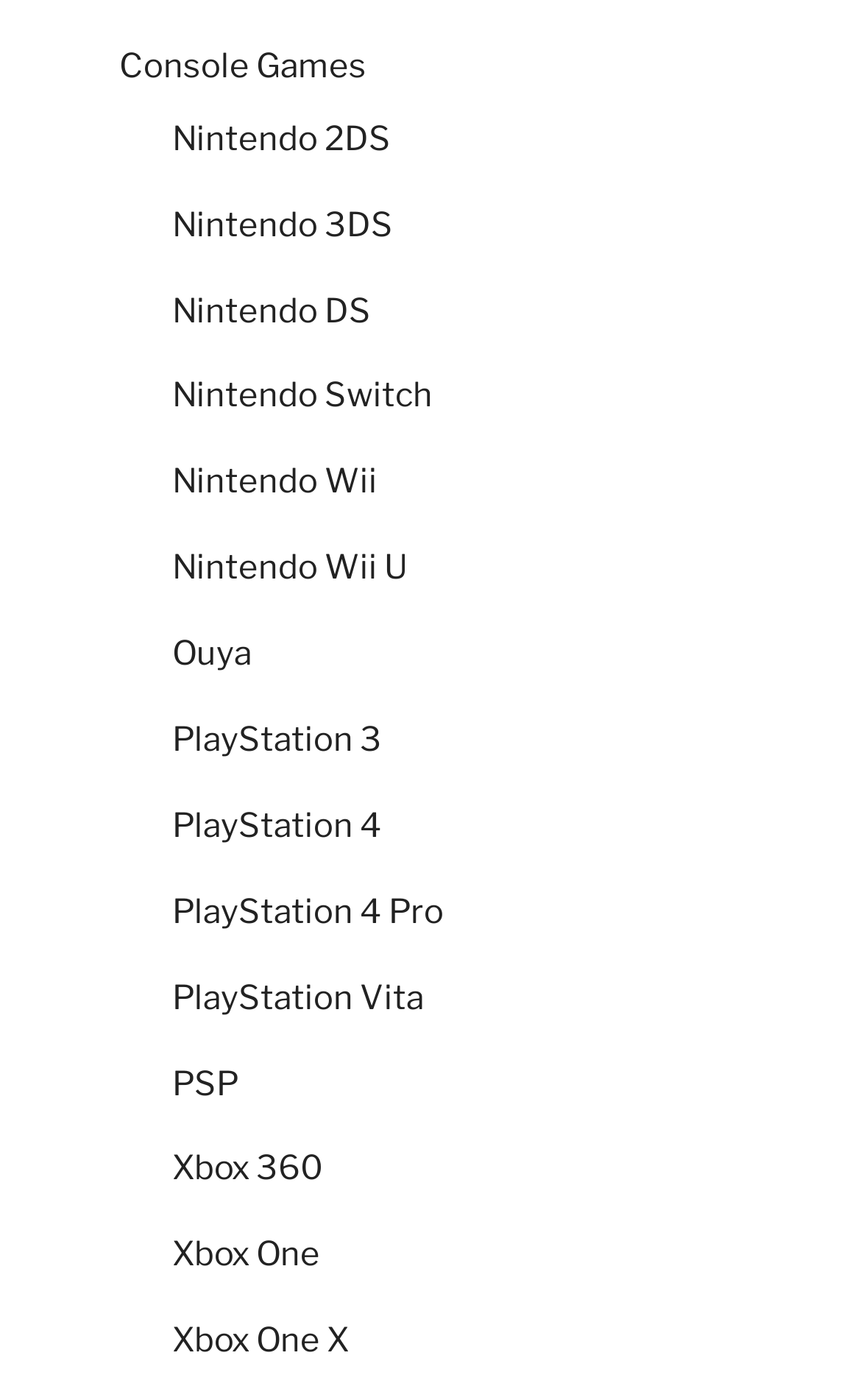Can you provide the bounding box coordinates for the element that should be clicked to implement the instruction: "Explore PlayStation 4 games"?

[0.2, 0.576, 0.444, 0.604]